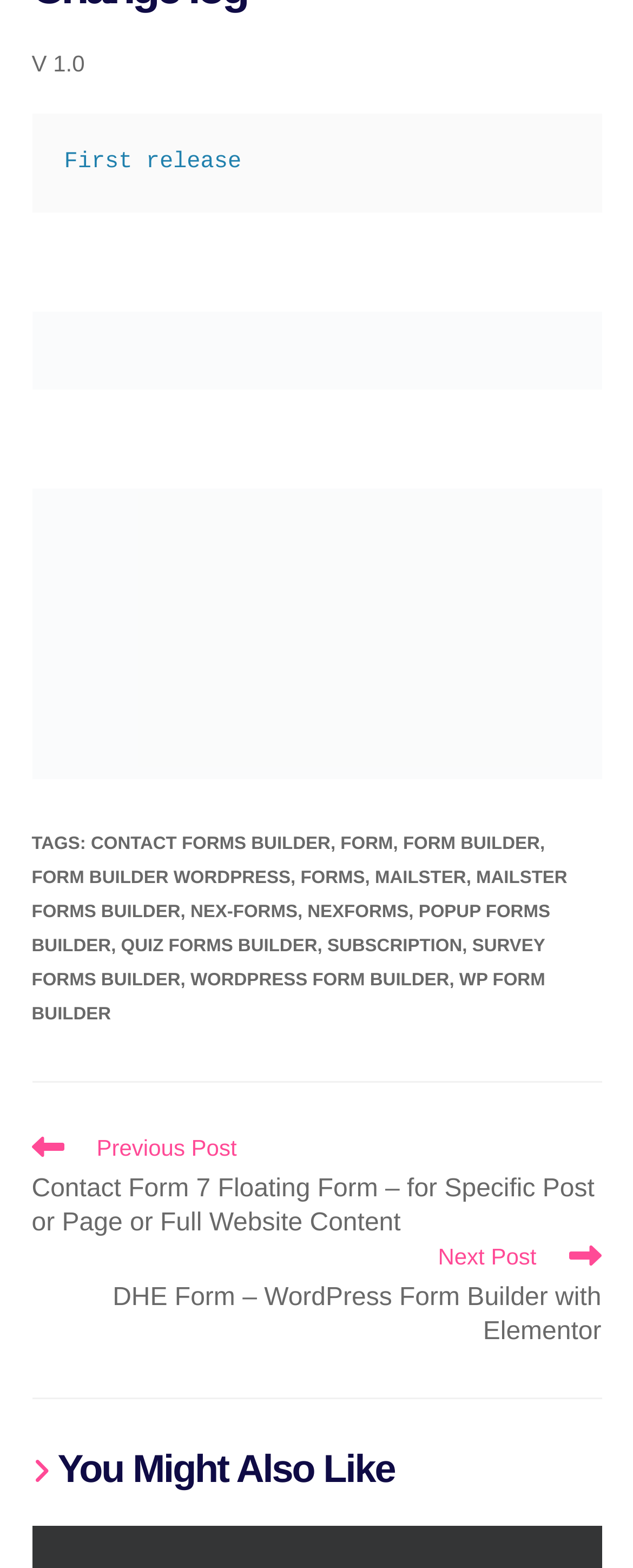Pinpoint the bounding box coordinates of the clickable element needed to complete the instruction: "Read more articles". The coordinates should be provided as four float numbers between 0 and 1: [left, top, right, bottom].

[0.05, 0.689, 0.95, 0.86]